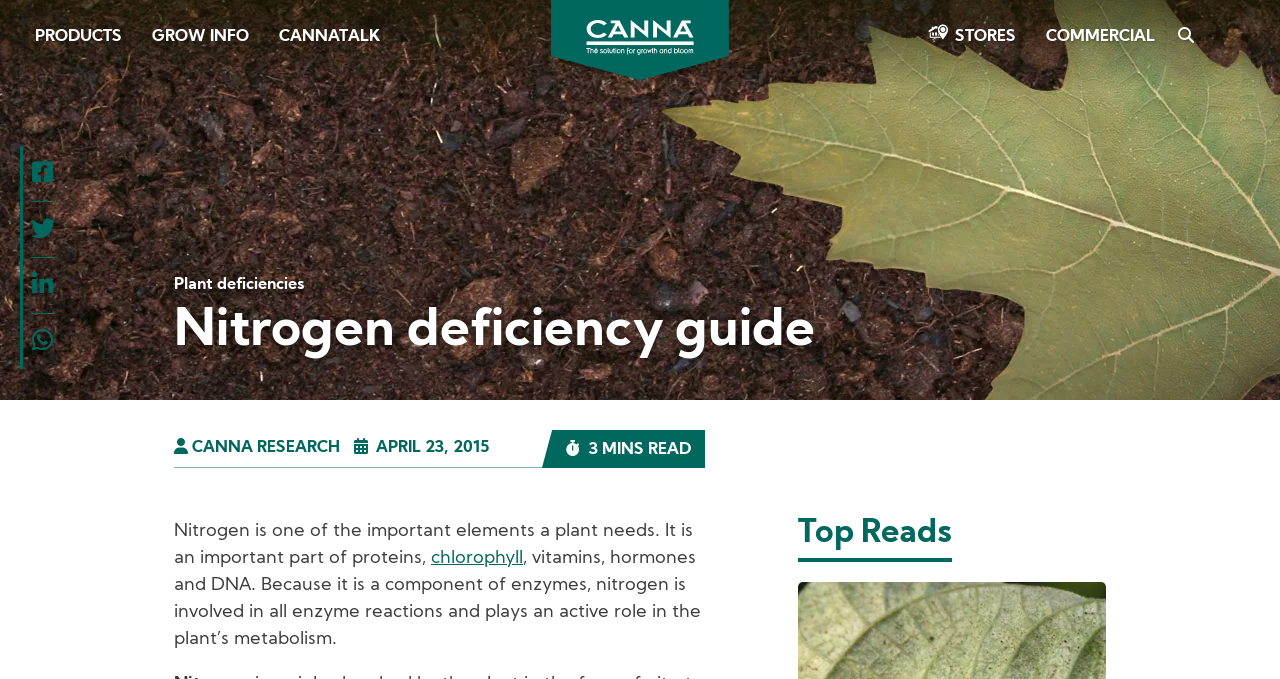Identify and extract the heading text of the webpage.

Nitrogen deficiency guide